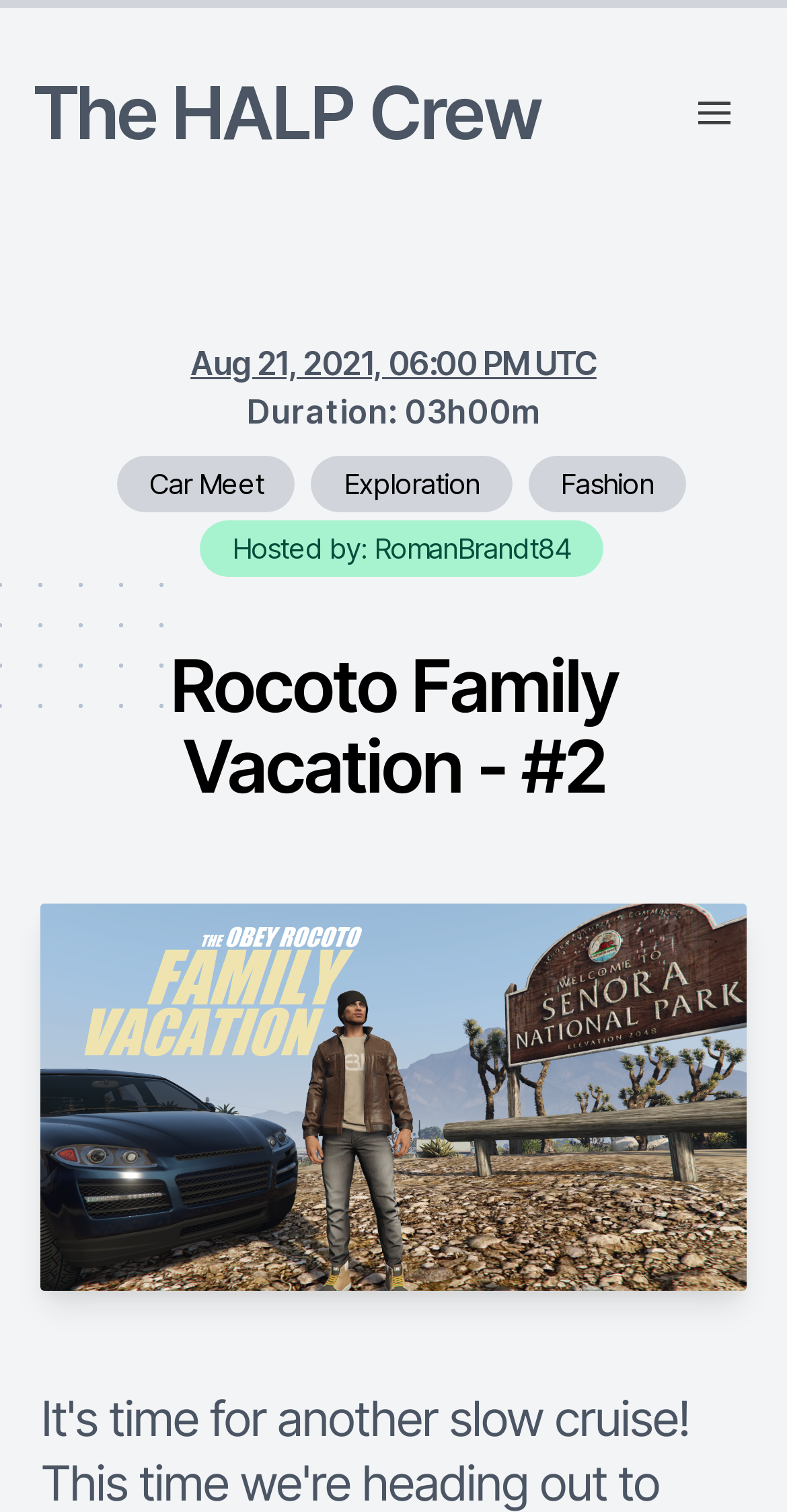Can you extract the headline from the webpage for me?

Rocoto Family Vacation - #2